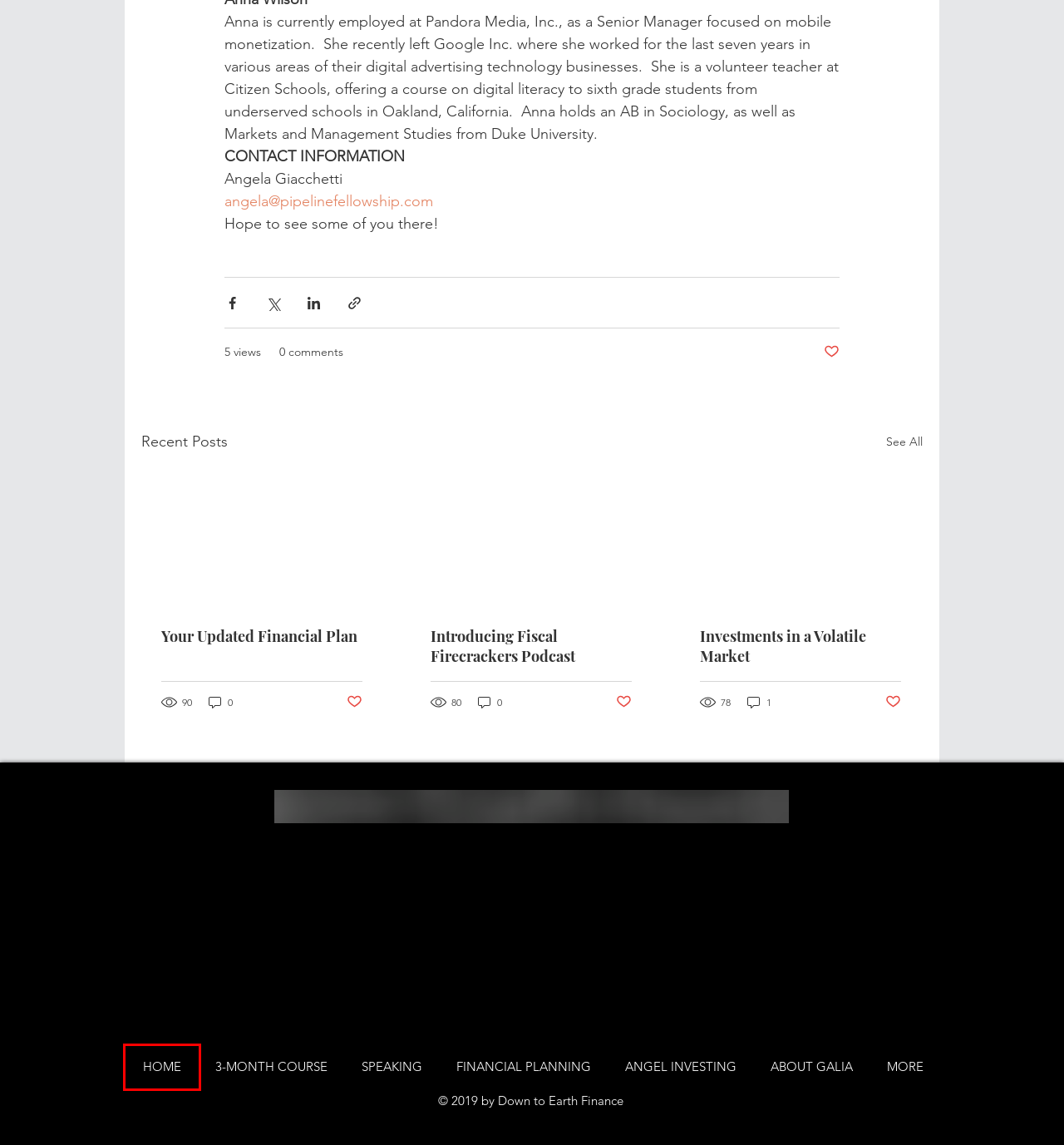You are provided with a screenshot of a webpage that includes a red rectangle bounding box. Please choose the most appropriate webpage description that matches the new webpage after clicking the element within the red bounding box. Here are the candidates:
A. ANGEL INVESTING | 2021
B. ABOUT GALIA | 2021
C. FINANCIAL PLANNING | 2021
D. Down to Earth Finance
E. Your Updated Financial Plan
F. SPEAKING | 2021
G. FORUM
H. Introducing Fiscal Firecrackers Podcast

D